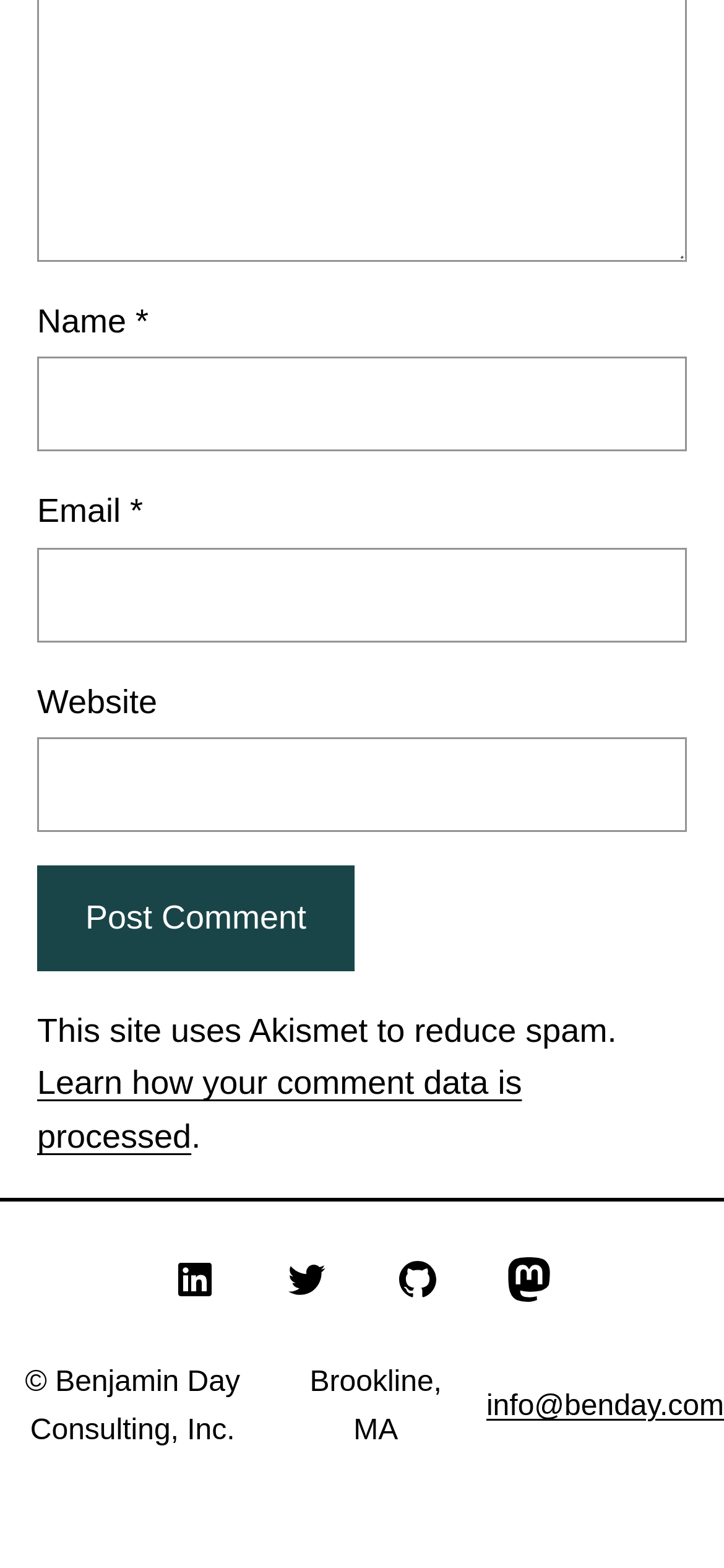Show me the bounding box coordinates of the clickable region to achieve the task as per the instruction: "Enter your name".

[0.051, 0.228, 0.949, 0.288]